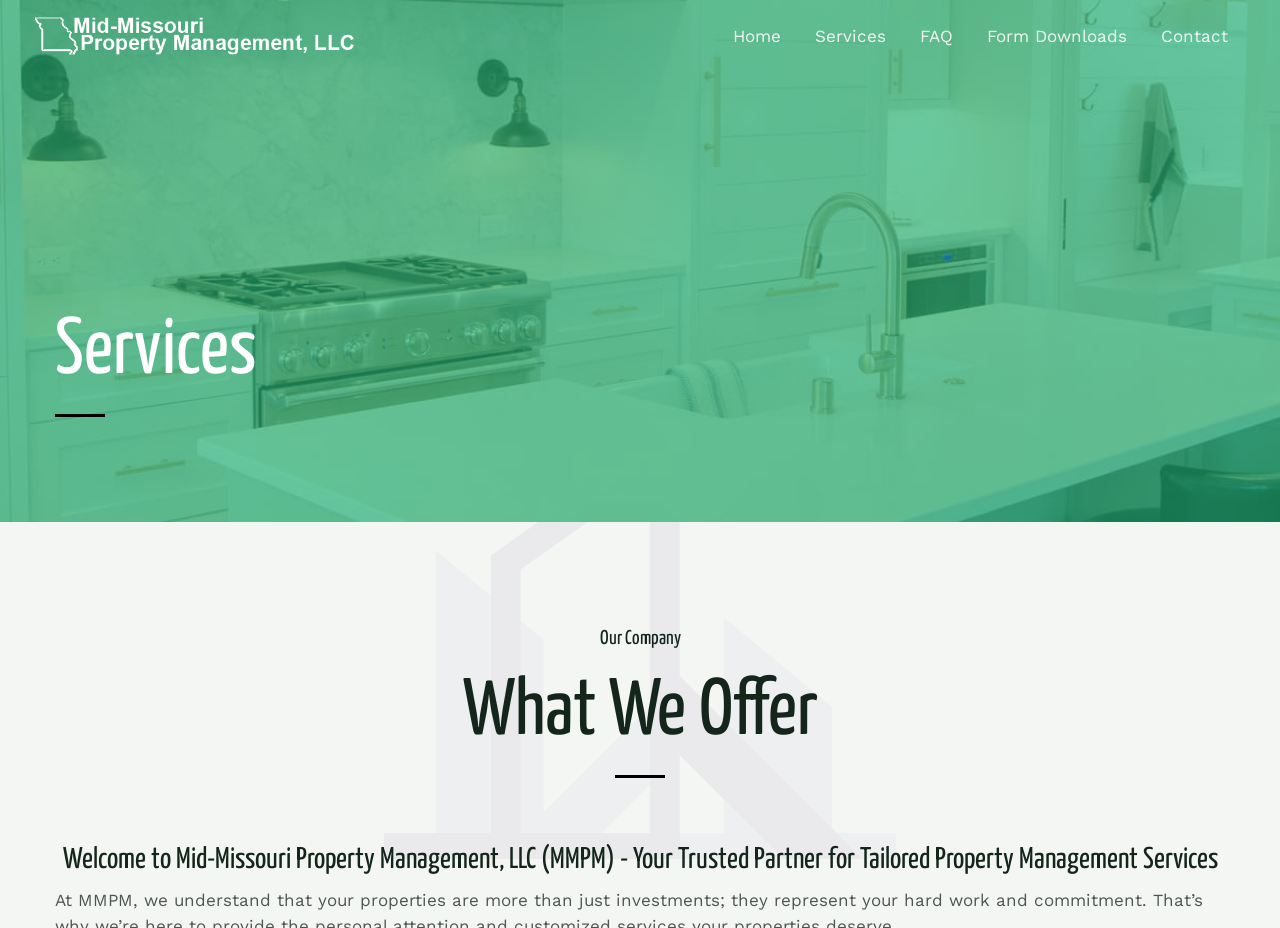What is the company name?
Kindly offer a detailed explanation using the data available in the image.

I found the company name 'Mid-Missouri Property Management' in the link at the top of the page, which is also an image, and it is repeated in the heading 'Welcome to Mid-Missouri Property Management, LLC (MMPM) - Your Trusted Partner for Tailored Property Management Services'.